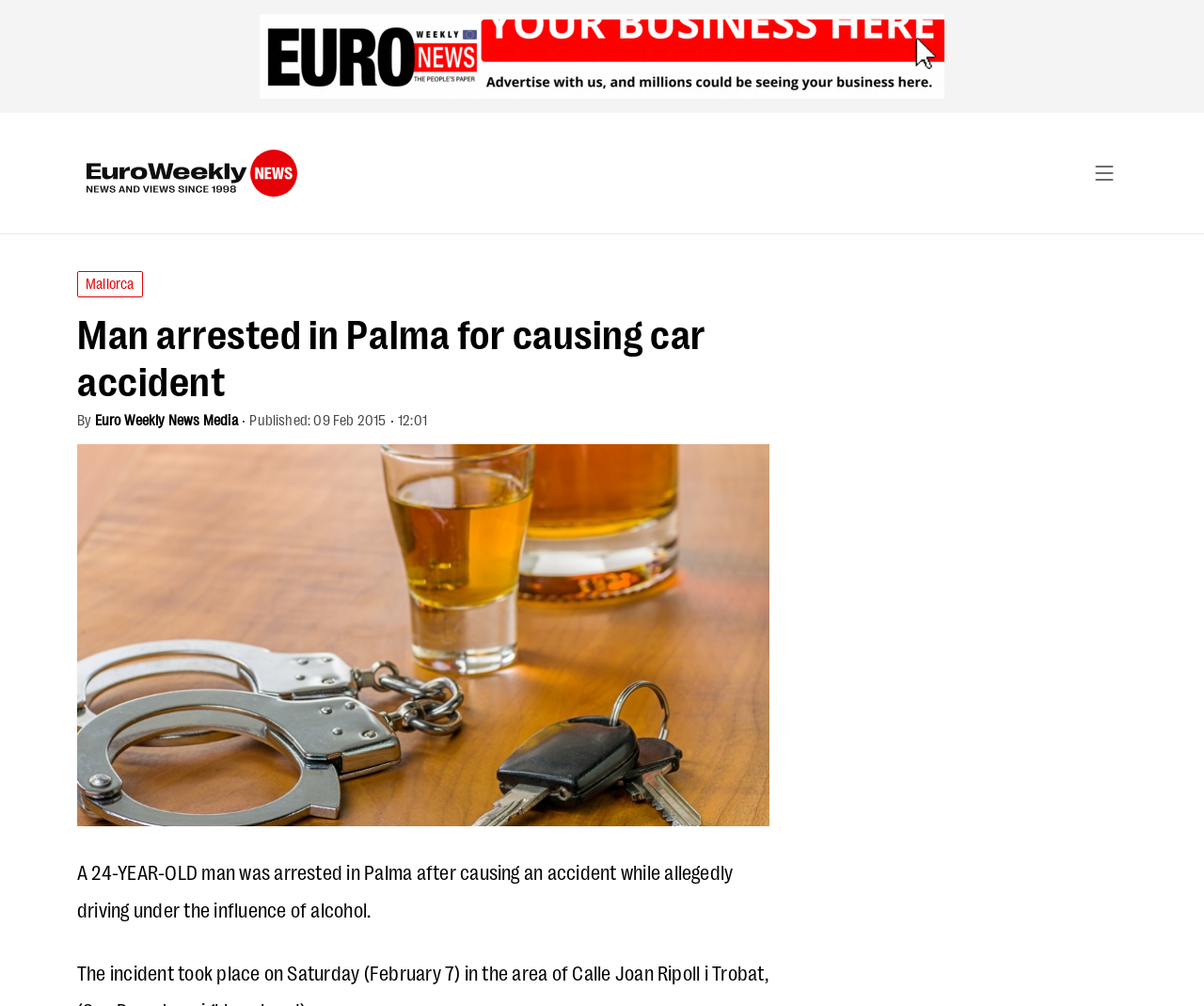Provide the bounding box coordinates for the specified HTML element described in this description: "Euro Weekly News Media". The coordinates should be four float numbers ranging from 0 to 1, in the format [left, top, right, bottom].

[0.079, 0.408, 0.197, 0.426]